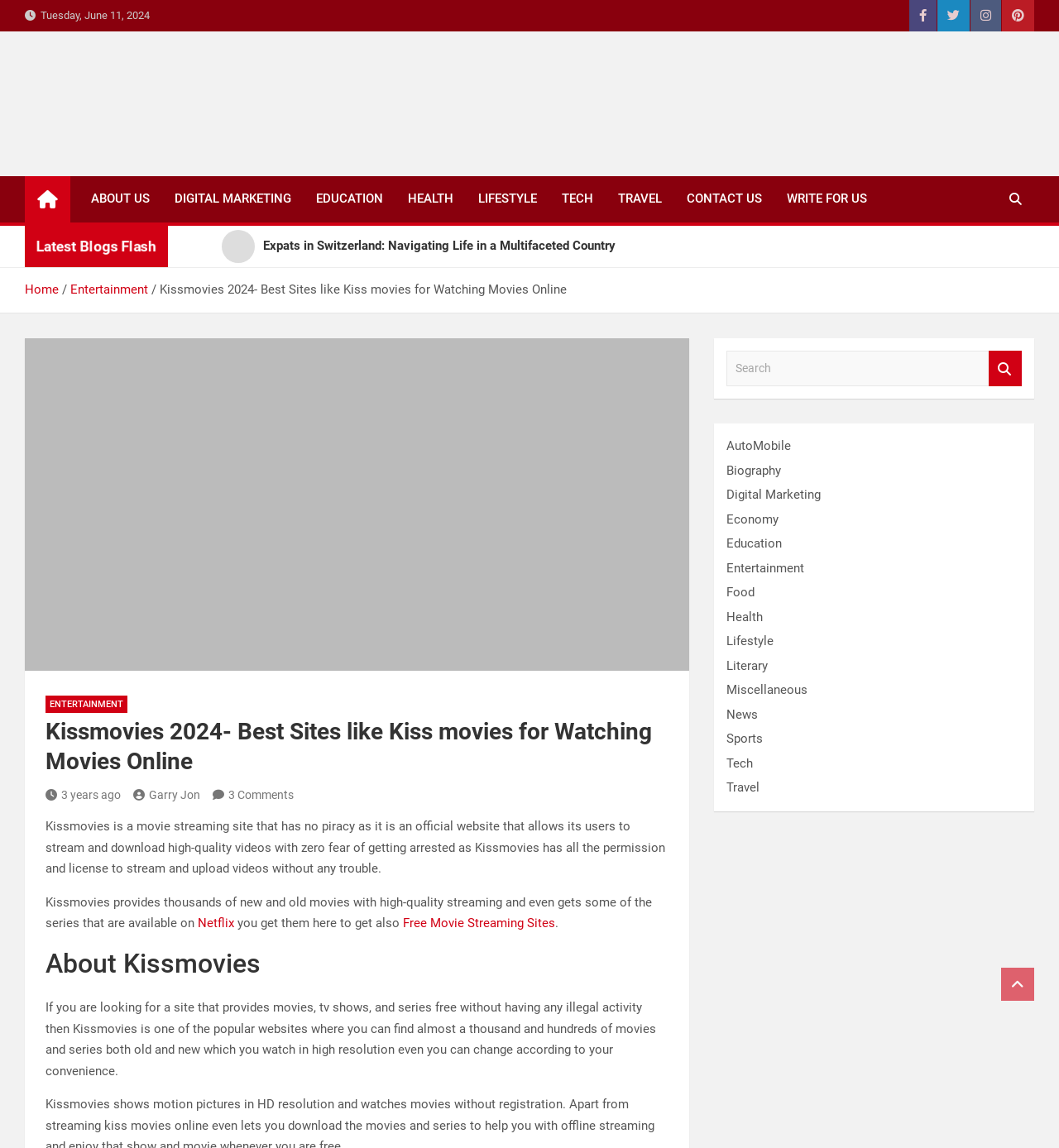Extract the text of the main heading from the webpage.

Kissmovies 2024- Best Sites like Kiss movies for Watching Movies Online